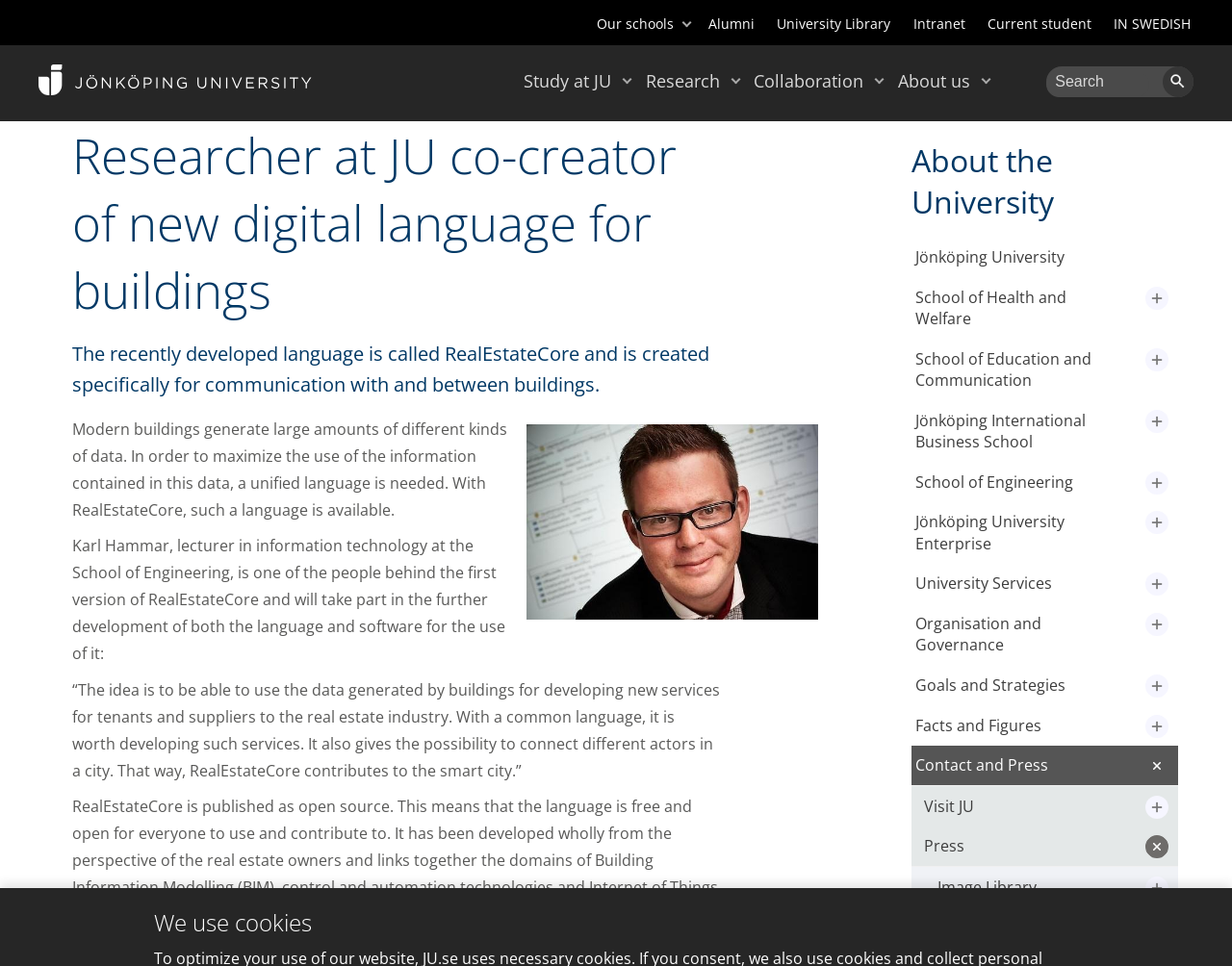Describe in detail what you see on the webpage.

The webpage is about Jönköping University, an international university in Sweden. At the top, there is a navigation menu with links to various sections of the university's website, including "Our schools", "Alumni", "University Library", and "Intranet". Below this menu, there is a logotype that links back to the start page.

On the left side of the page, there is a main menu with links to "Study at JU", "Research", "Collaboration", and "About us". Each of these links has a corresponding button to expand the submenu.

In the main content area, there is a heading that reads "Researcher at JU co-creator of new digital language for buildings". Below this heading, there are several paragraphs of text that describe the development of a new digital language called RealEstateCore, which is designed for communication with and between buildings. The language is open-source and aims to maximize the use of data generated by buildings.

On the right side of the page, there is a search box with a button to search the website. Above the search box, there is a link to "About the University" and a list of links to various schools and departments within the university, including the School of Health and Welfare, School of Education and Communication, and Jönköping International Business School. Each of these links has a corresponding button to expand the submenu.

At the very bottom of the page, there is a link to "Whistleblowing" and an "Image Library".